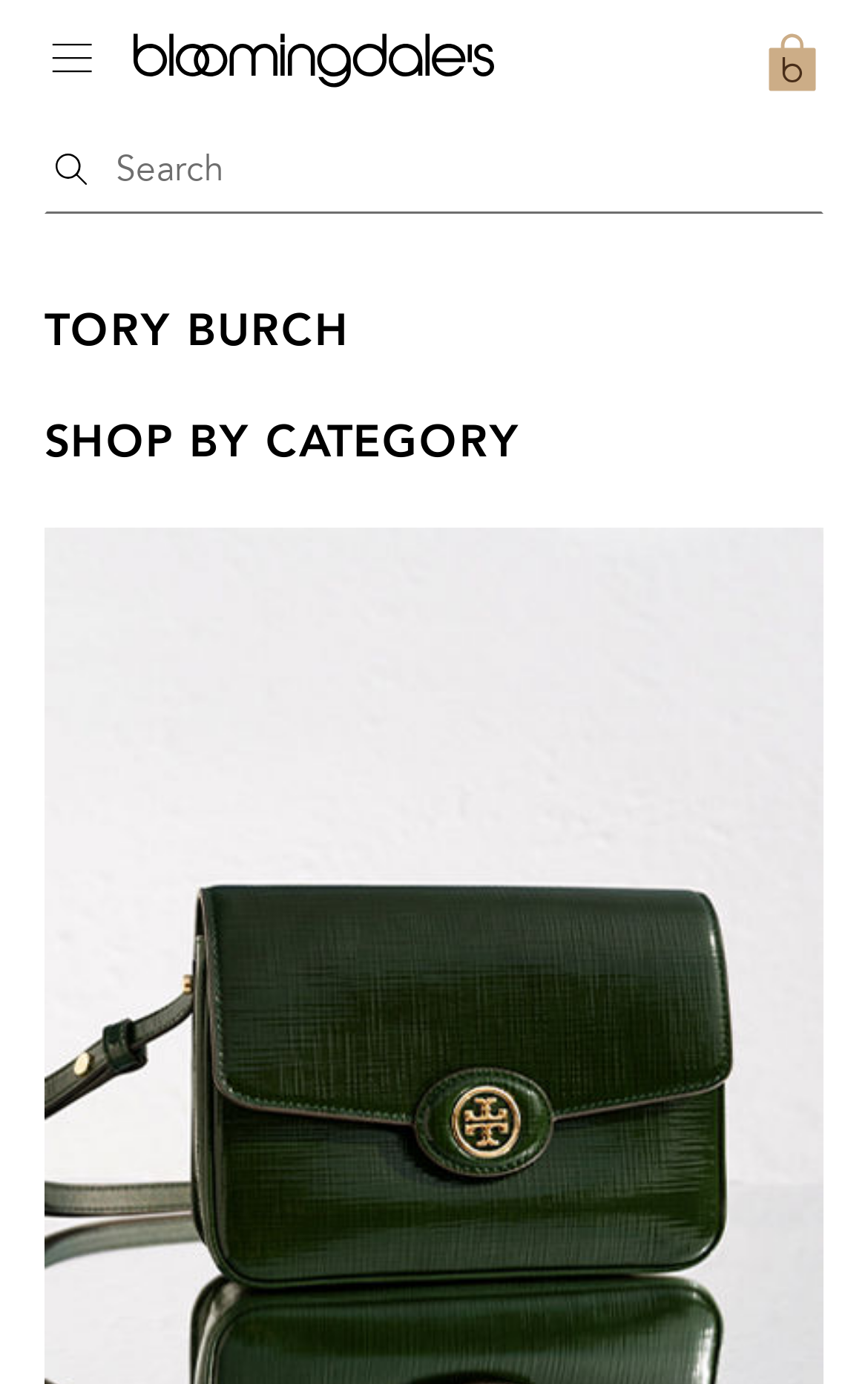How many items are in the bag?
Using the image, answer in one word or phrase.

0